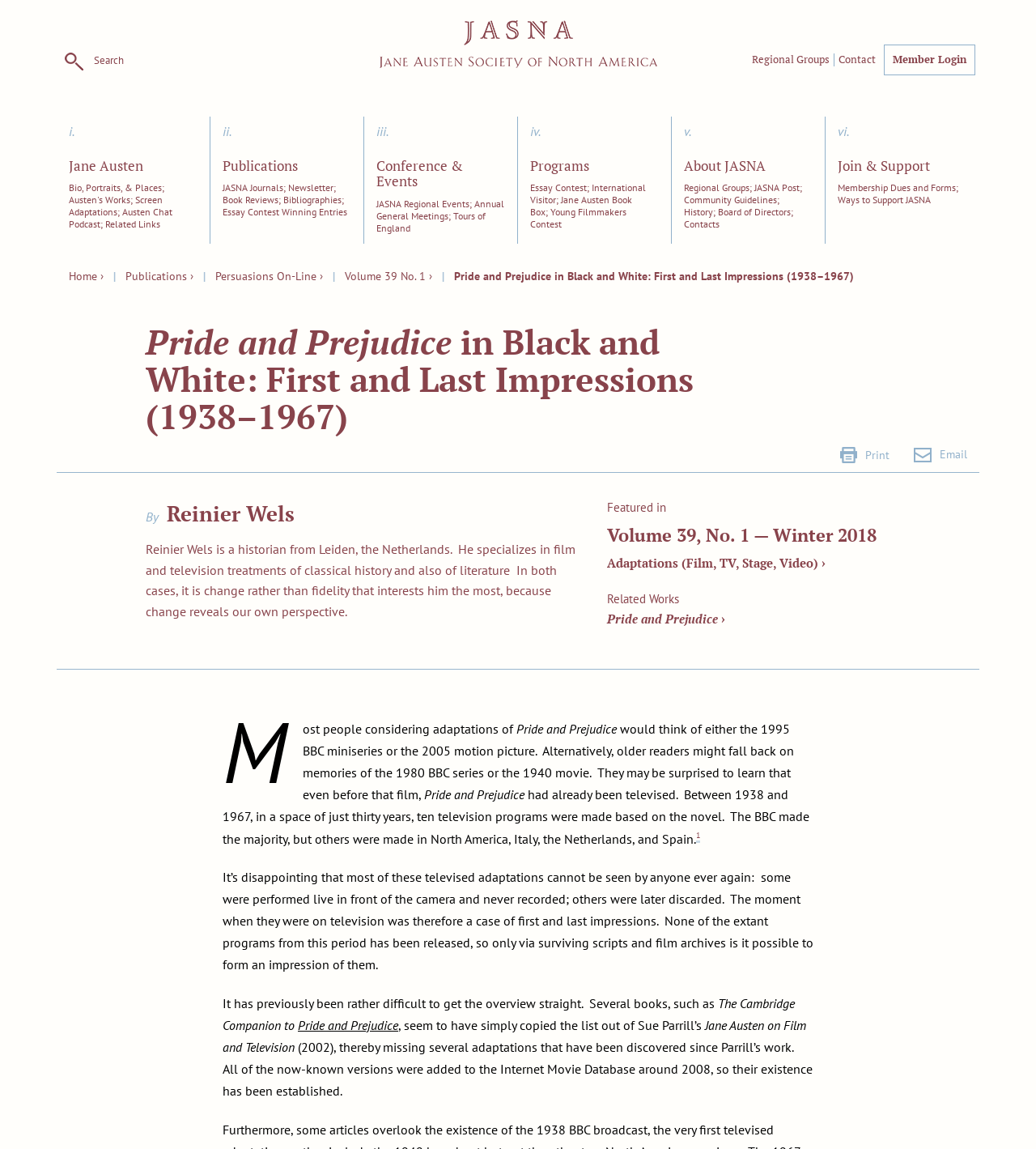Identify the bounding box coordinates for the UI element described by the following text: "Print". Provide the coordinates as four float numbers between 0 and 1, in the format [left, top, right, bottom].

[0.811, 0.386, 0.859, 0.411]